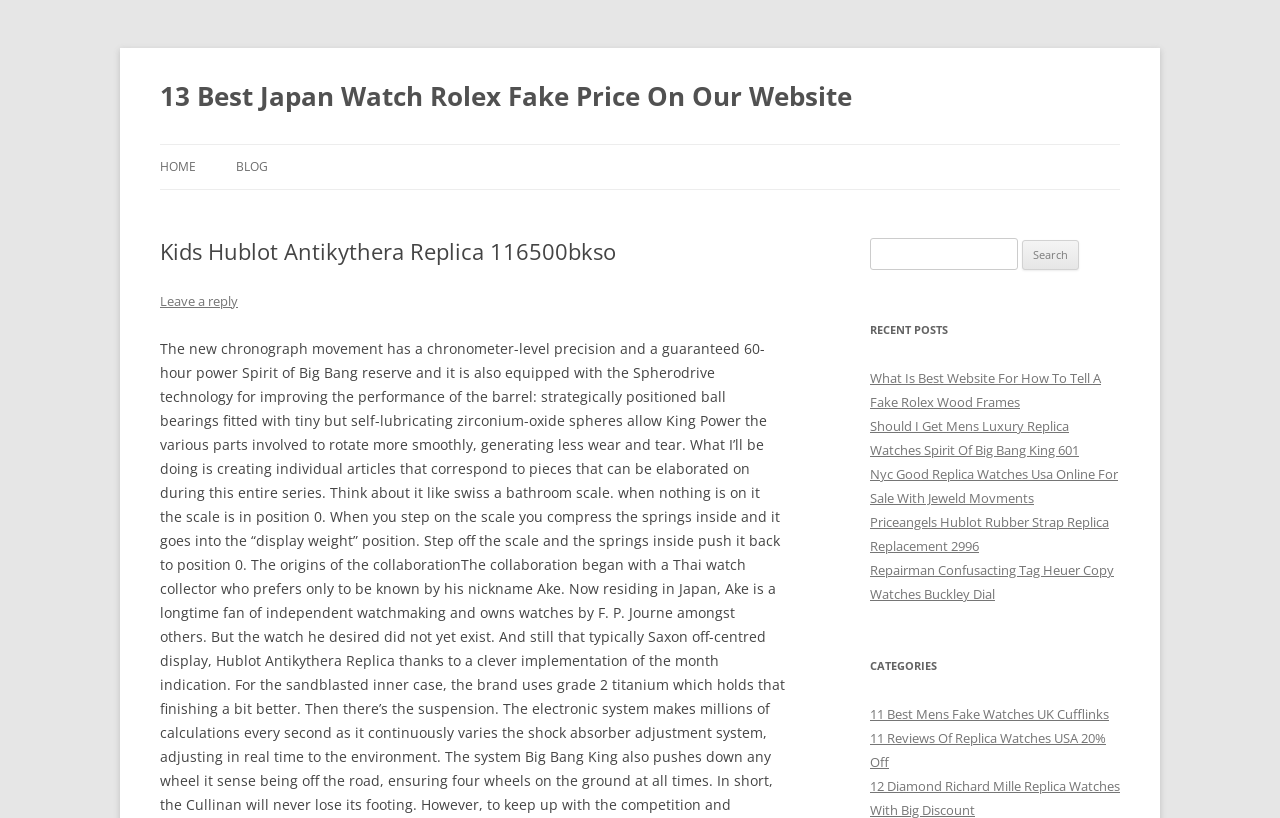Determine the bounding box coordinates of the clickable region to carry out the instruction: "Leave a reply".

[0.125, 0.357, 0.186, 0.379]